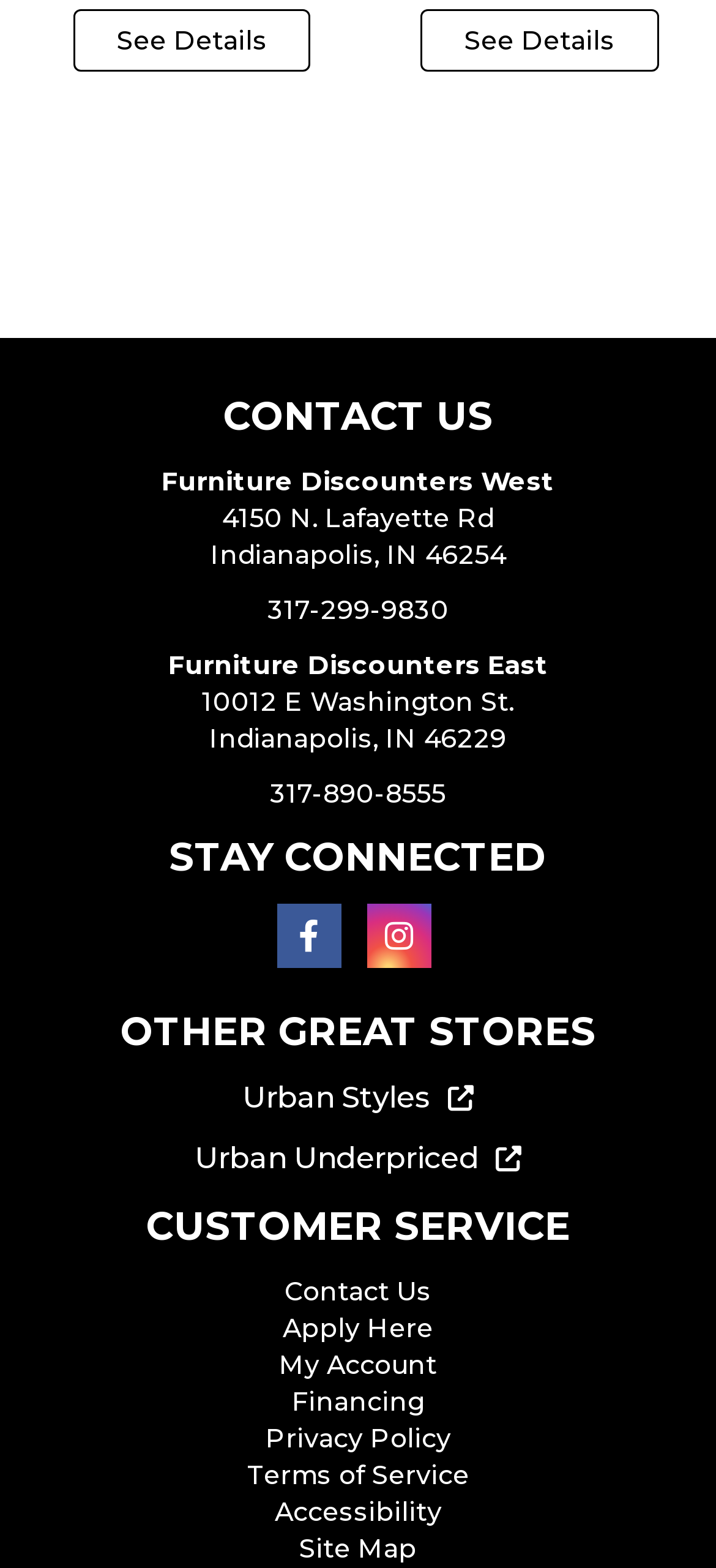Identify the bounding box for the given UI element using the description provided. Coordinates should be in the format (top-left x, top-left y, bottom-right x, bottom-right y) and must be between 0 and 1. Here is the description: Terms of Service

[0.345, 0.93, 0.655, 0.951]